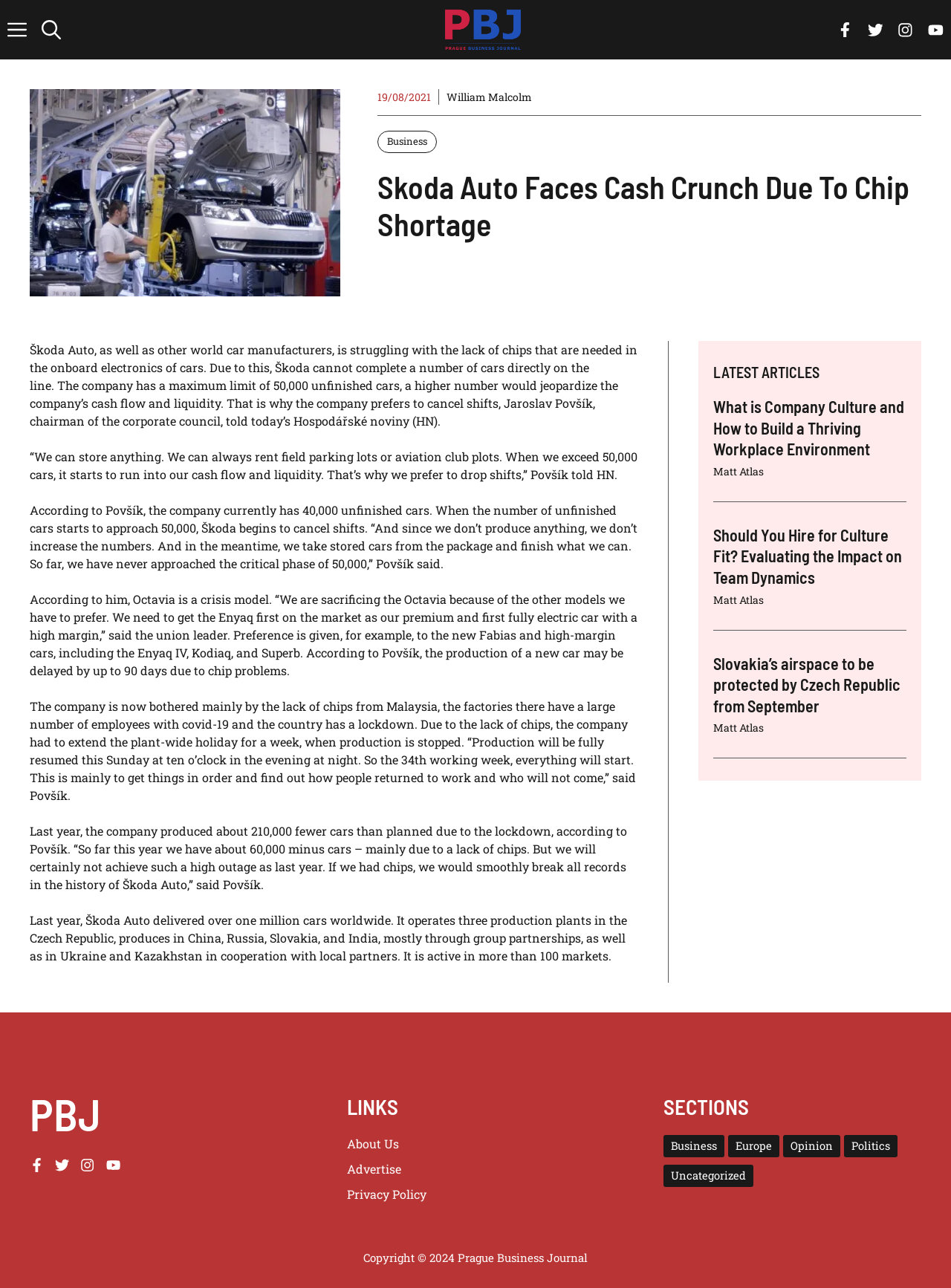Please identify the bounding box coordinates of the element's region that needs to be clicked to fulfill the following instruction: "Go to the 'About Us' page". The bounding box coordinates should consist of four float numbers between 0 and 1, i.e., [left, top, right, bottom].

[0.365, 0.882, 0.419, 0.894]